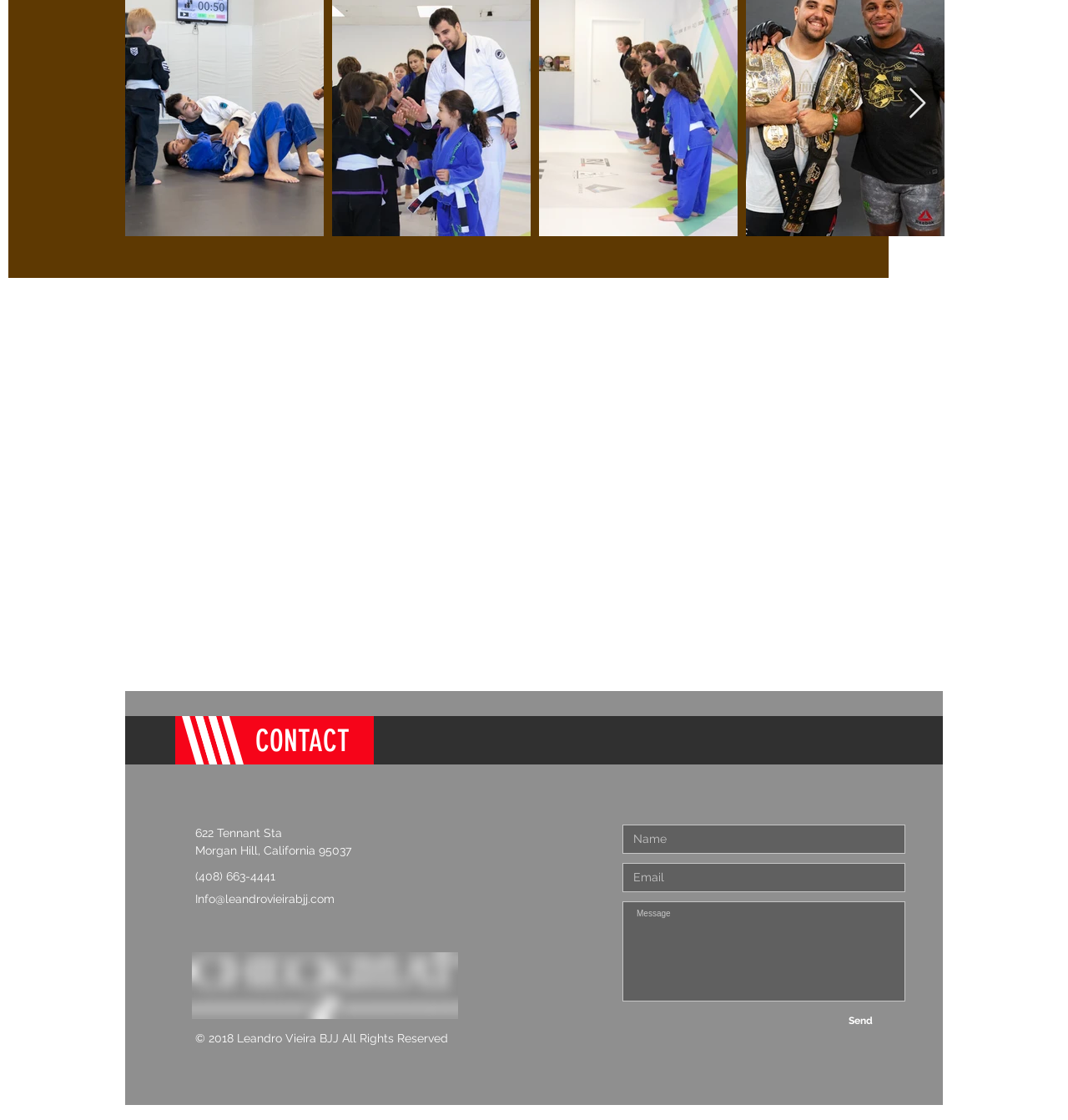Mark the bounding box of the element that matches the following description: "Info@leandrovieirabjj.com".

[0.183, 0.797, 0.313, 0.808]